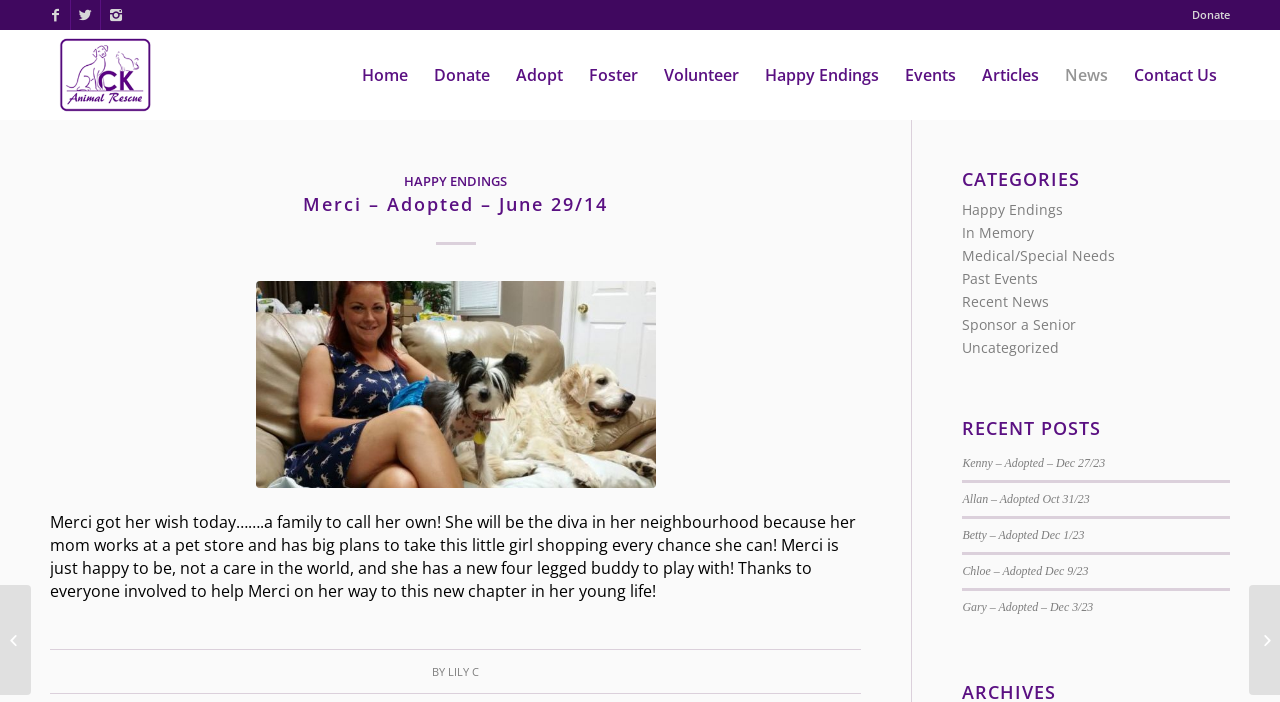Determine the bounding box coordinates of the element's region needed to click to follow the instruction: "View Happy Endings category". Provide these coordinates as four float numbers between 0 and 1, formatted as [left, top, right, bottom].

[0.752, 0.285, 0.831, 0.312]